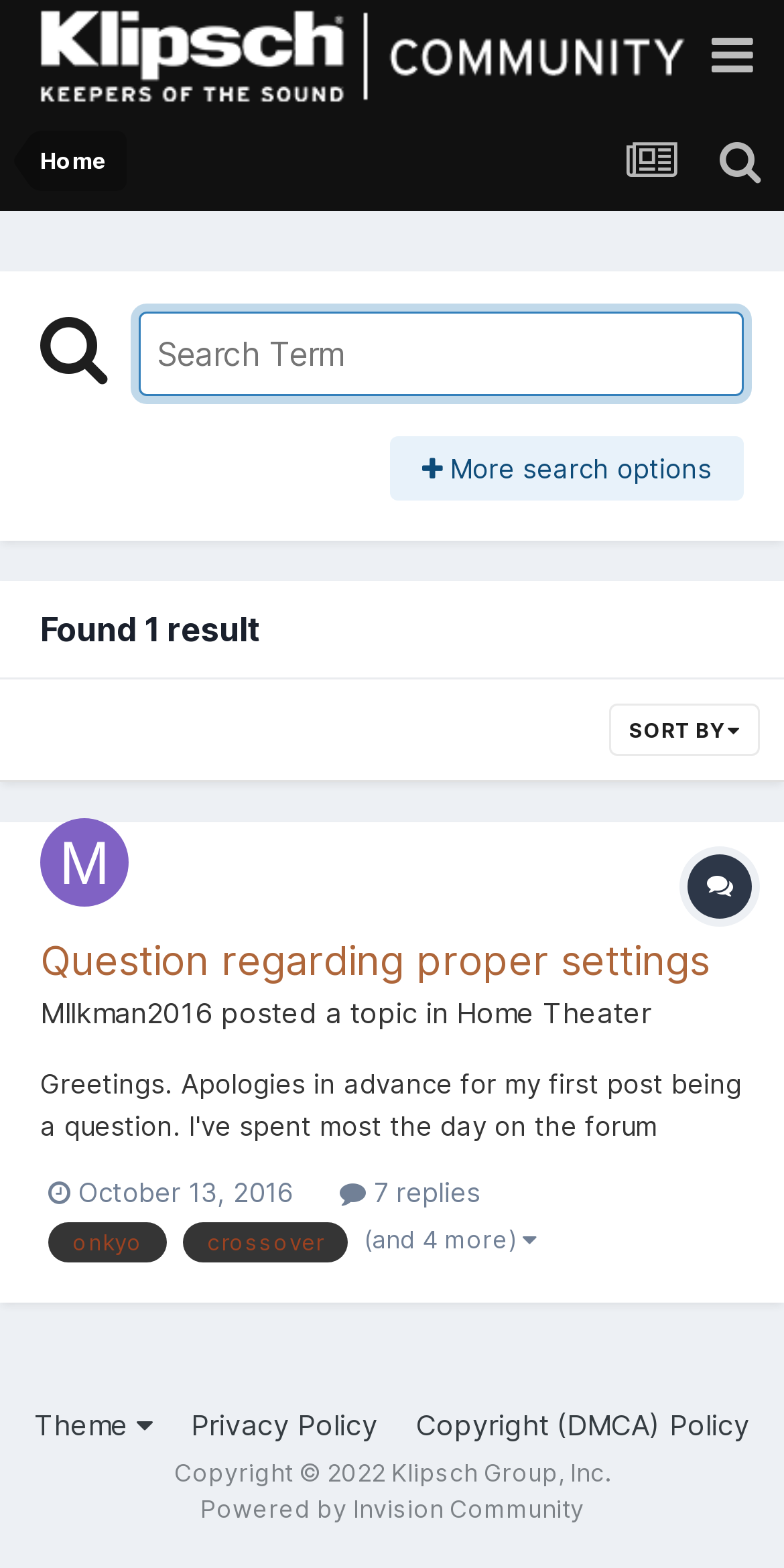Please locate the bounding box coordinates of the element that needs to be clicked to achieve the following instruction: "Call the company". The coordinates should be four float numbers between 0 and 1, i.e., [left, top, right, bottom].

None